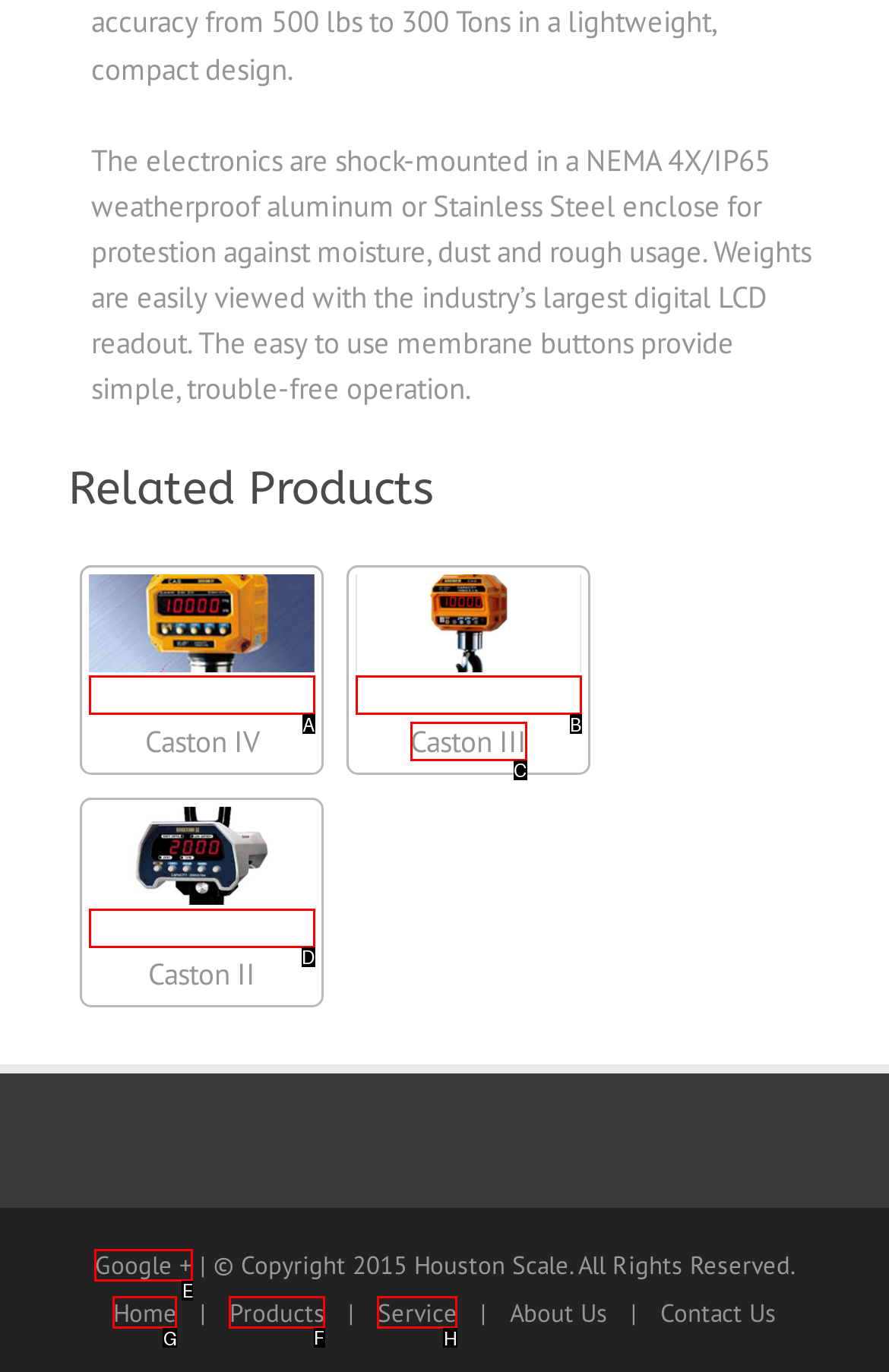Identify which HTML element should be clicked to fulfill this instruction: view products Reply with the correct option's letter.

F